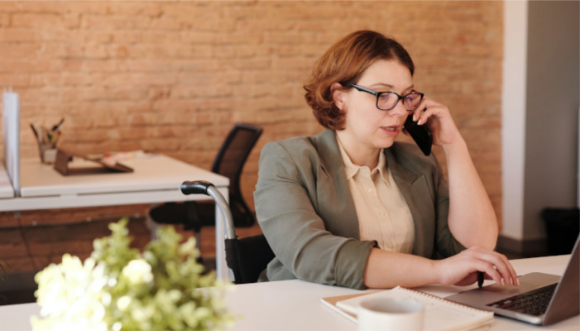Provide a comprehensive description of the image.

In a modern office setting characterized by exposed brick walls, a focused woman engages in a phone conversation while working on her laptop. Dressed in a smart, light-colored blouse and a blazer, she exemplifies professionalism. Her attentive expression suggests she is deeply involved in her work, indicative of a dynamic day in her role, likely as a real estate broker. 

The workspace around her is neatly organized, with a small green plant adding a touch of warmth to the otherwise contemporary environment. Behind her, the faint outlines of additional office furniture hint at a bustling work atmosphere, typical of the real estate industry where multitasking and client interaction are key components. This image beautifully encapsulates the essence of a day in the life of a dedicated professional navigating the challenges of the real estate market.